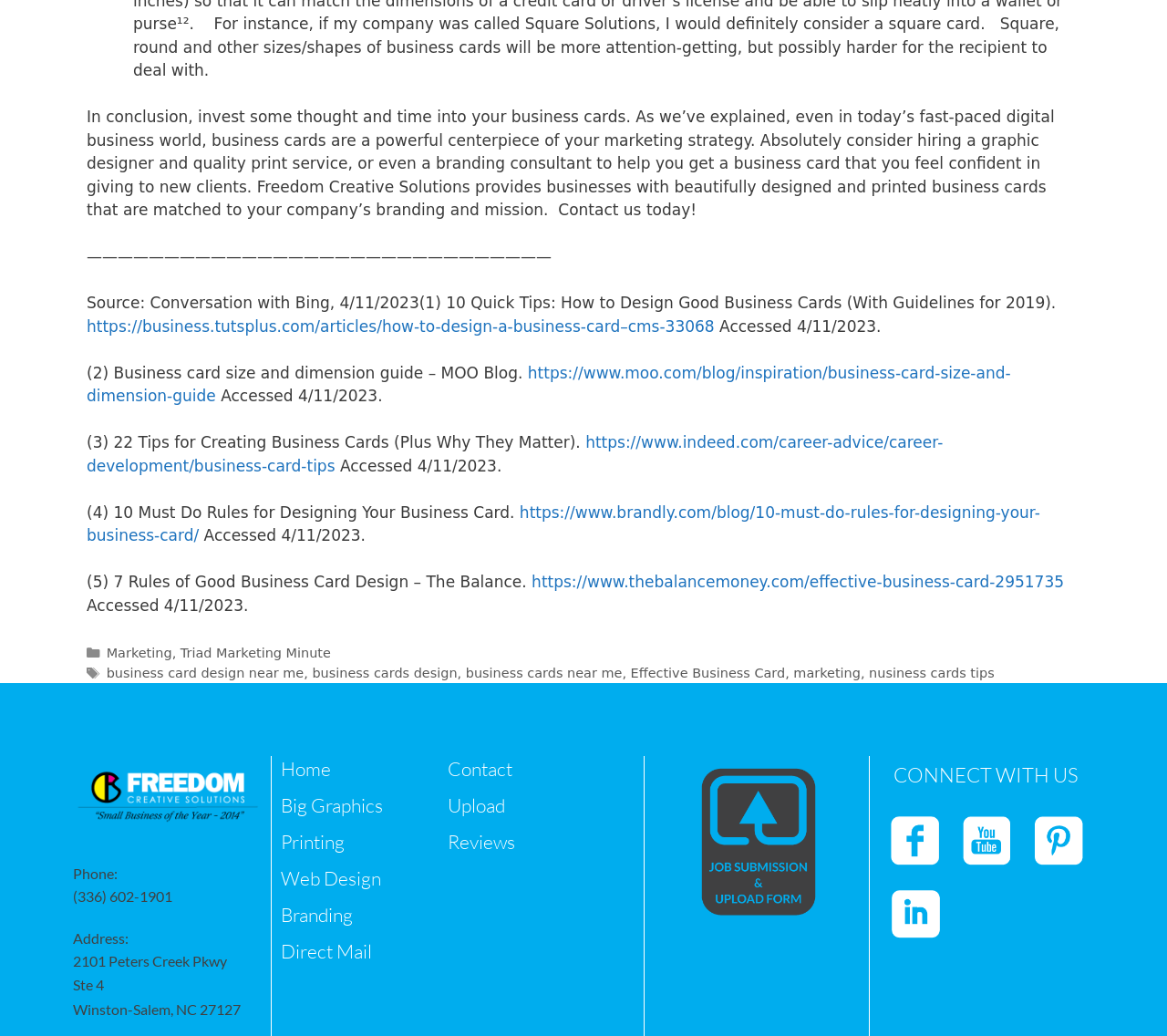Can you find the bounding box coordinates for the element to click on to achieve the instruction: "Visit the 'Triad Marketing Minute' page"?

[0.155, 0.623, 0.284, 0.637]